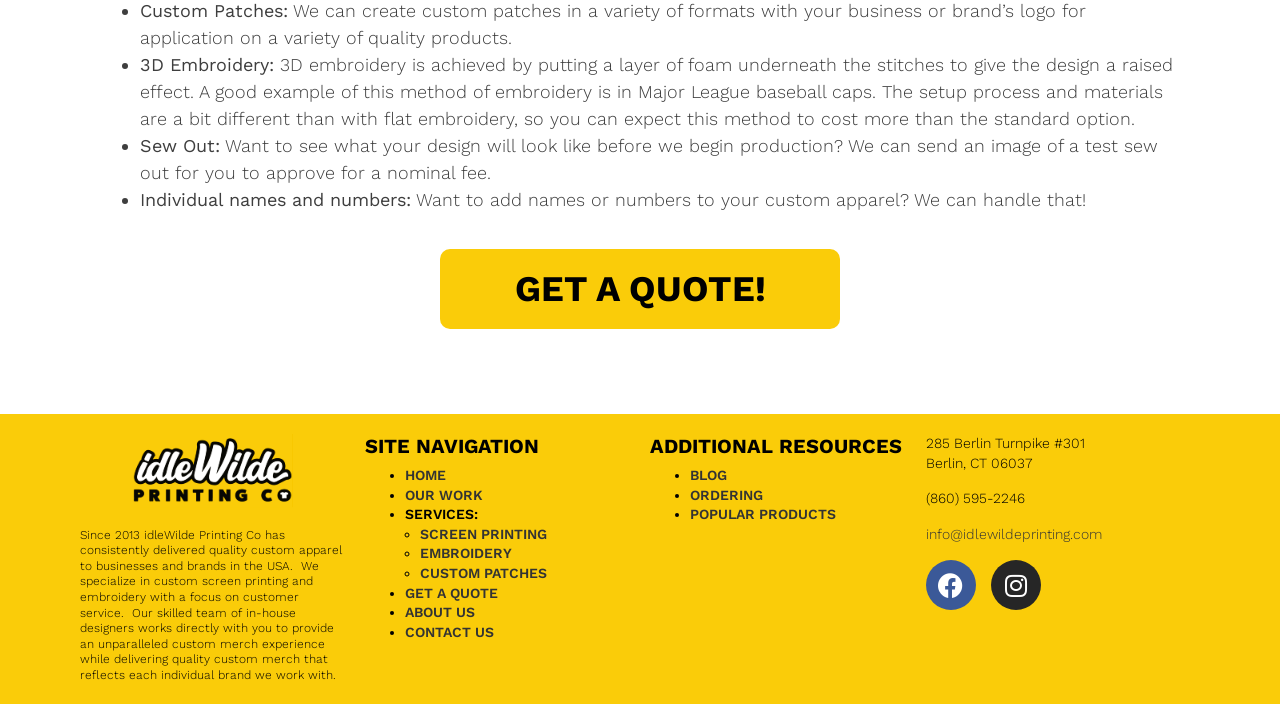Give a one-word or short-phrase answer to the following question: 
What is the company's focus?

Customer service